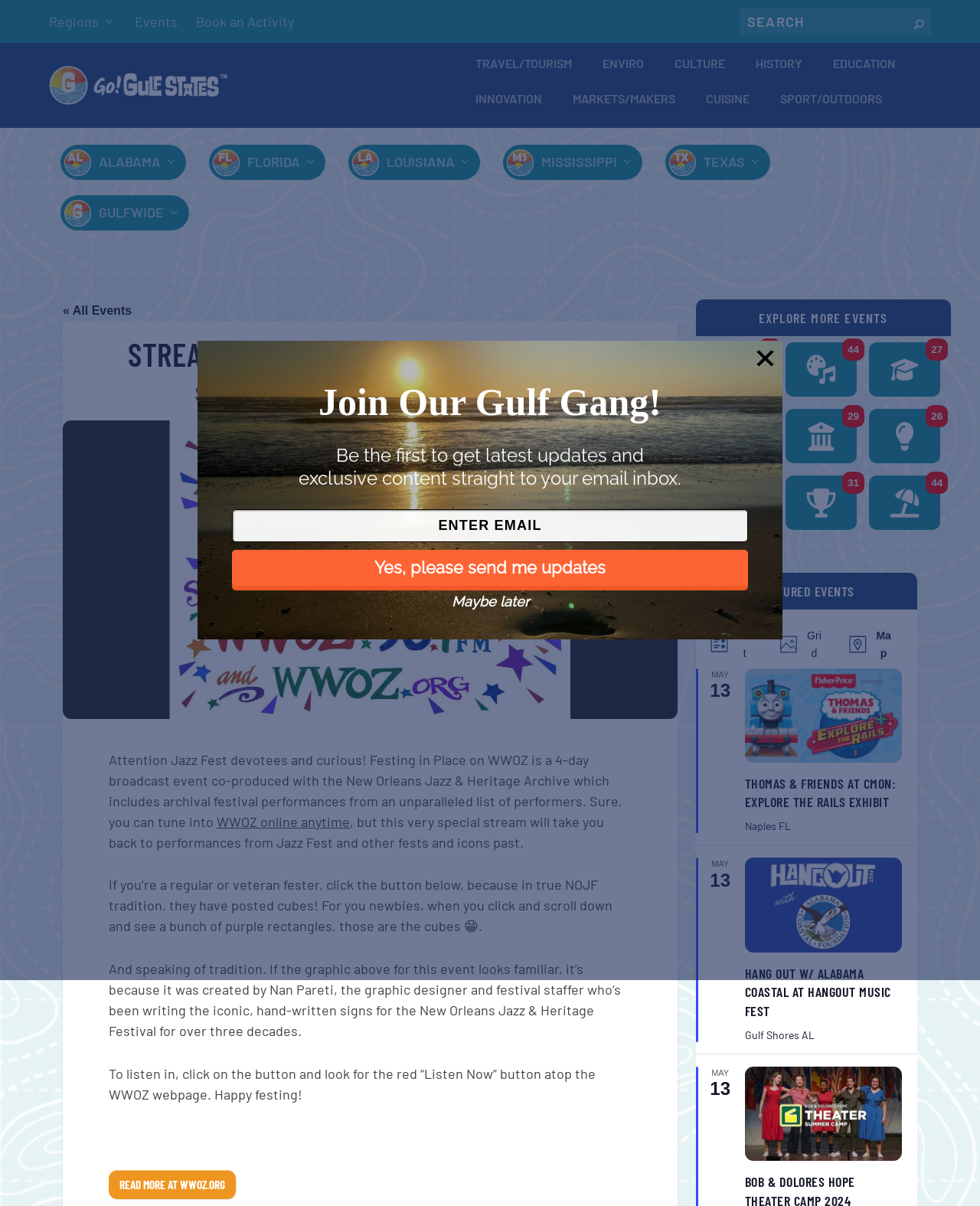Locate the bounding box coordinates of the area where you should click to accomplish the instruction: "Learn about App categories".

None